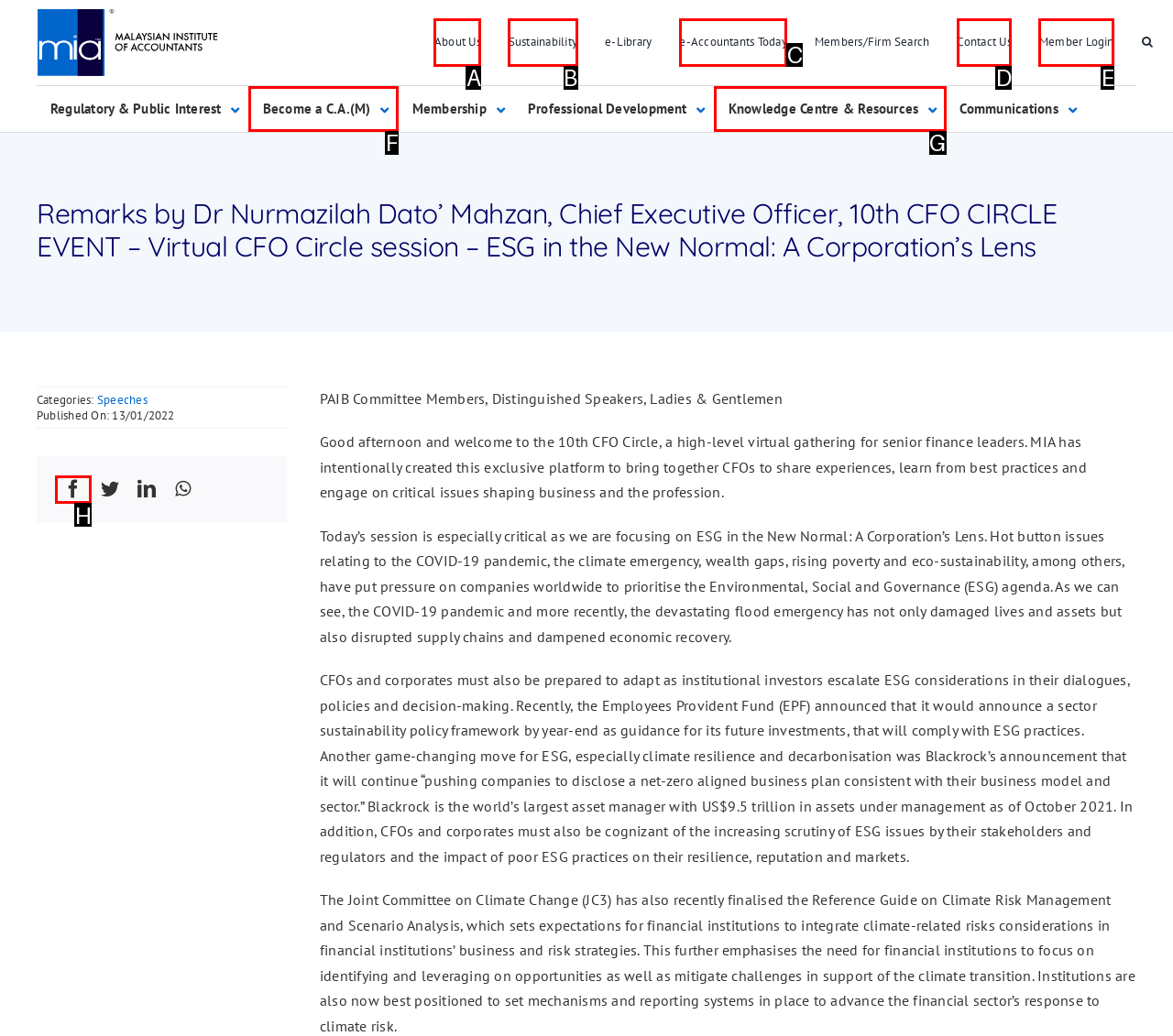Specify which UI element should be clicked to accomplish the task: Share on Facebook. Answer with the letter of the correct choice.

H